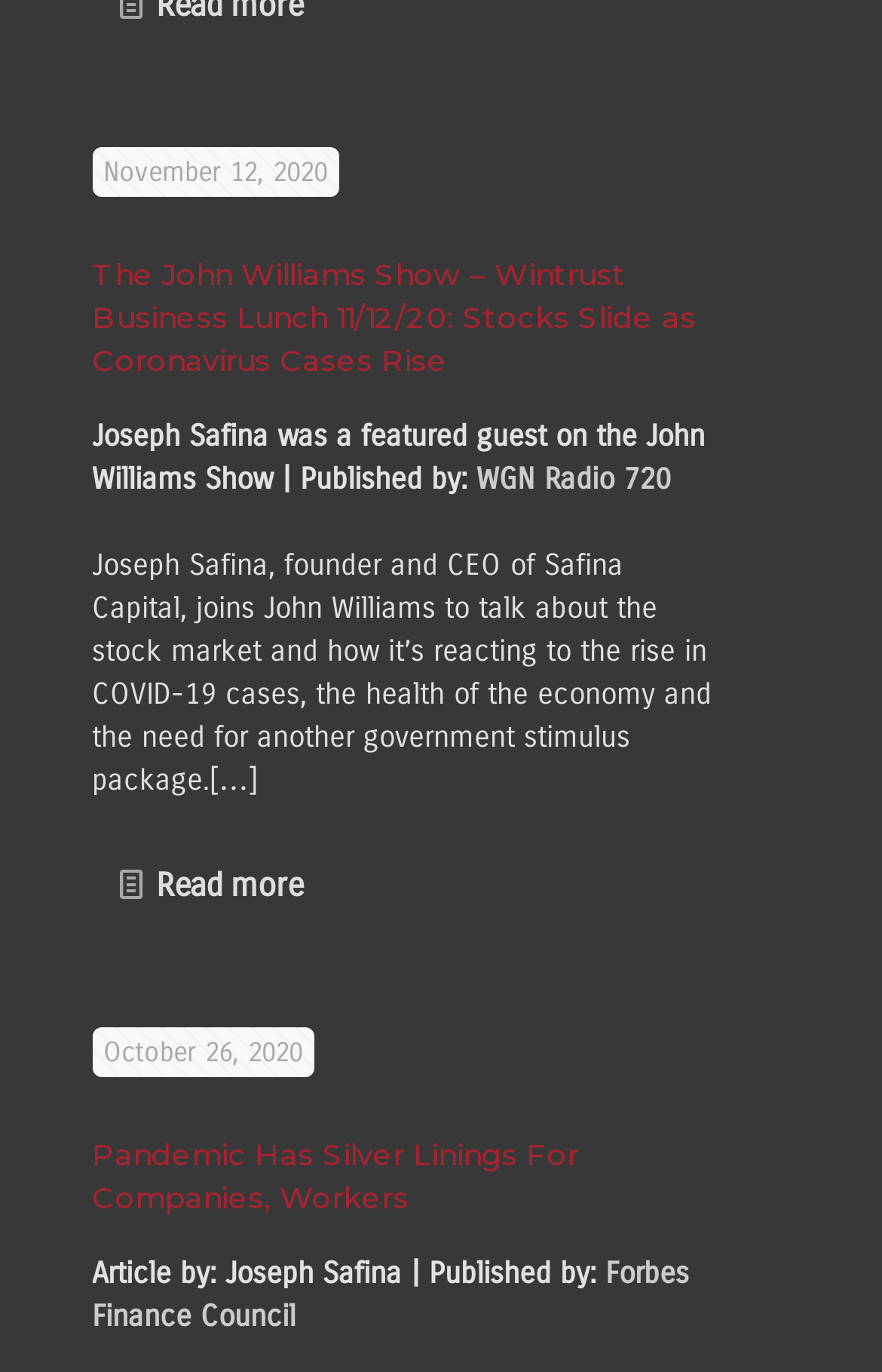Locate the UI element described by WGN Radio 720 and provide its bounding box coordinates. Use the format (top-left x, top-left y, bottom-right x, bottom-right y) with all values as floating point numbers between 0 and 1.

[0.541, 0.336, 0.761, 0.363]